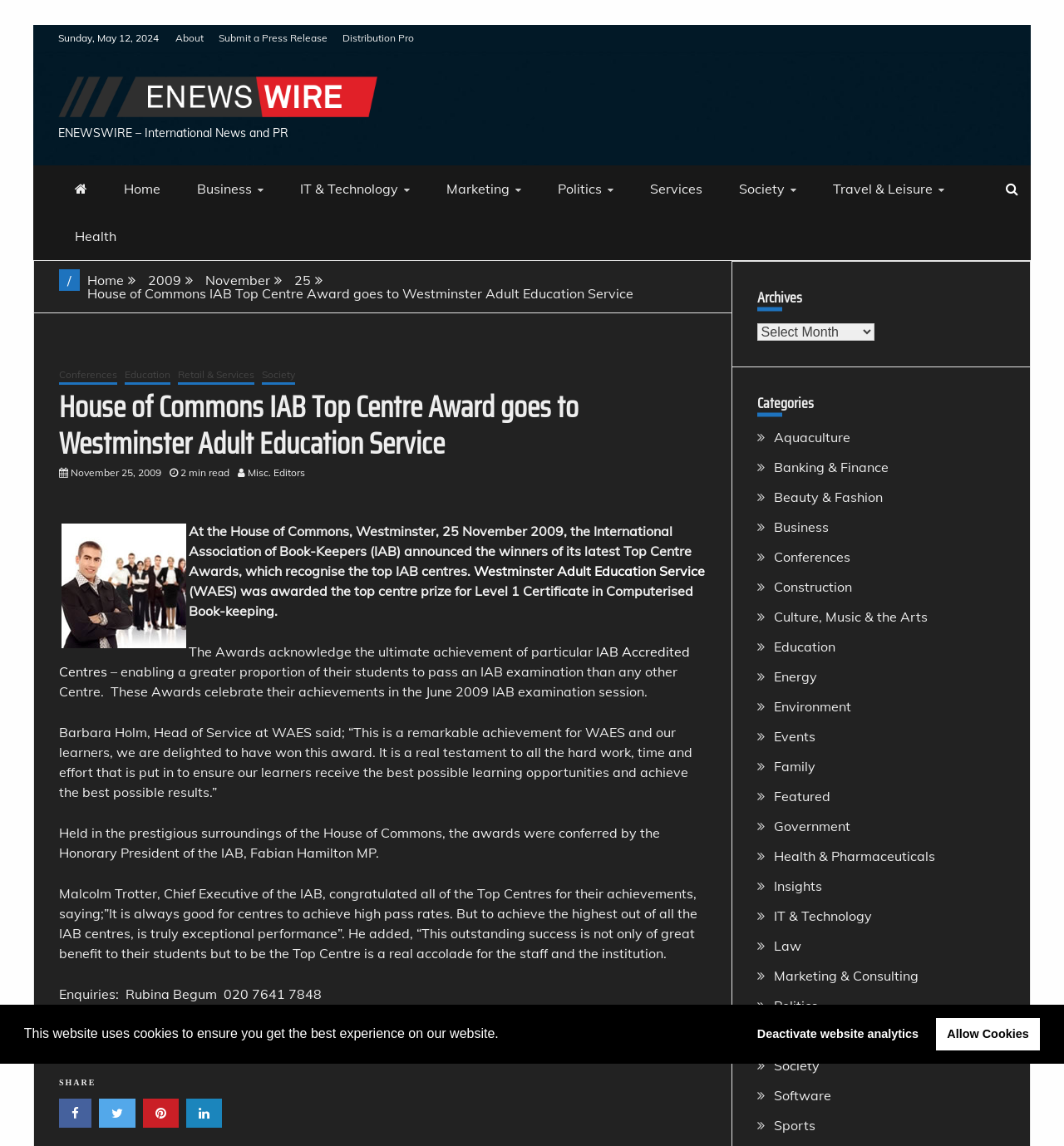Identify the coordinates of the bounding box for the element that must be clicked to accomplish the instruction: "Click the 'SHARE' button".

[0.055, 0.94, 0.09, 0.948]